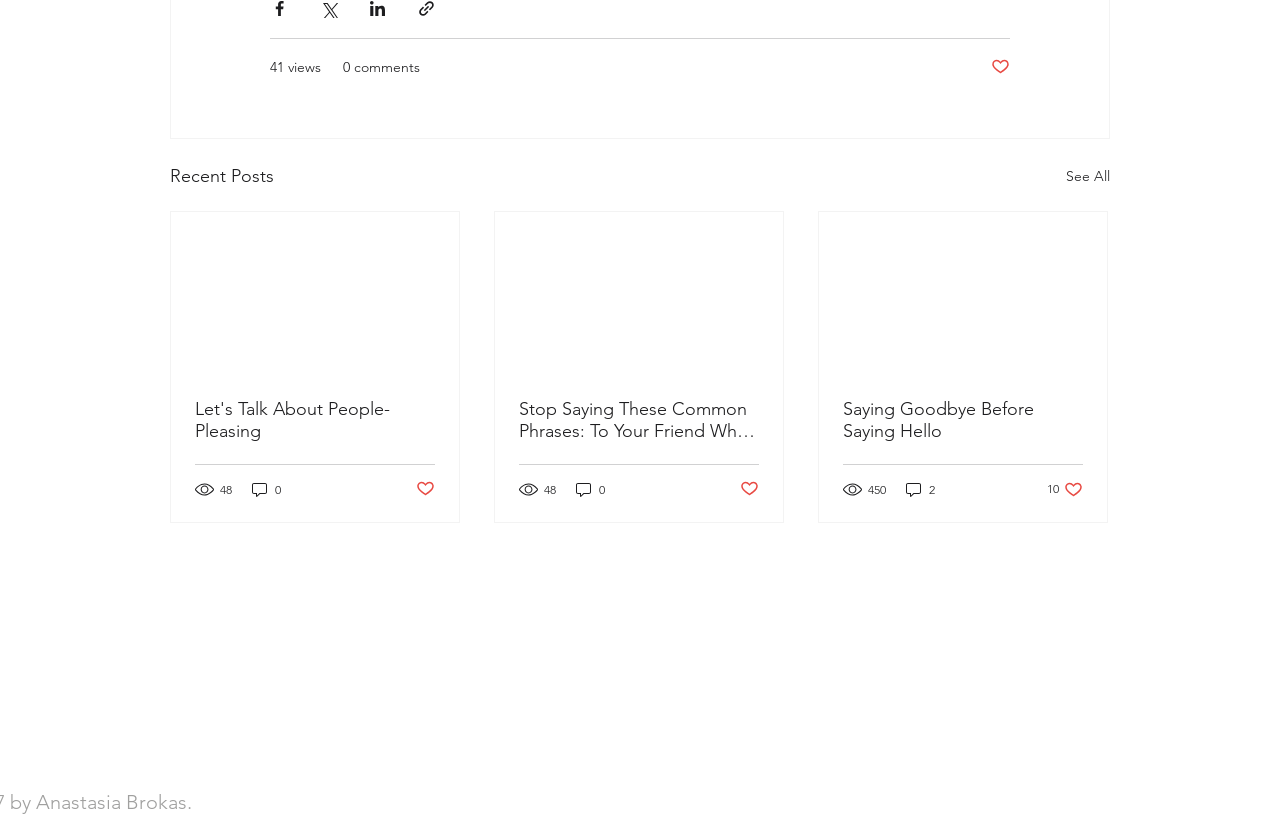Look at the image and give a detailed response to the following question: What is the purpose of the button with the image on the first article?

I found the purpose of the button with the image on the first article by looking at the button element with the image inside the first article element. The button has the text 'Post not marked as liked', which suggests that it is a like button.